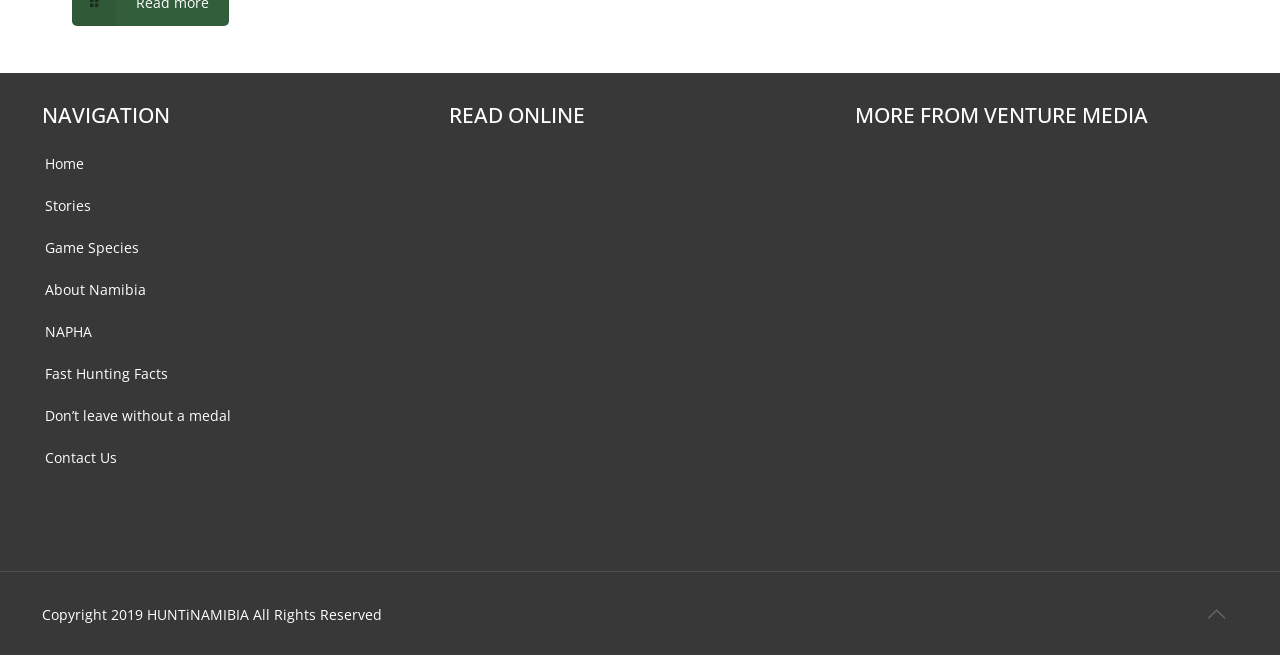Locate the bounding box coordinates of the area you need to click to fulfill this instruction: 'Contact Us'. The coordinates must be in the form of four float numbers ranging from 0 to 1: [left, top, right, bottom].

[0.033, 0.666, 0.332, 0.731]